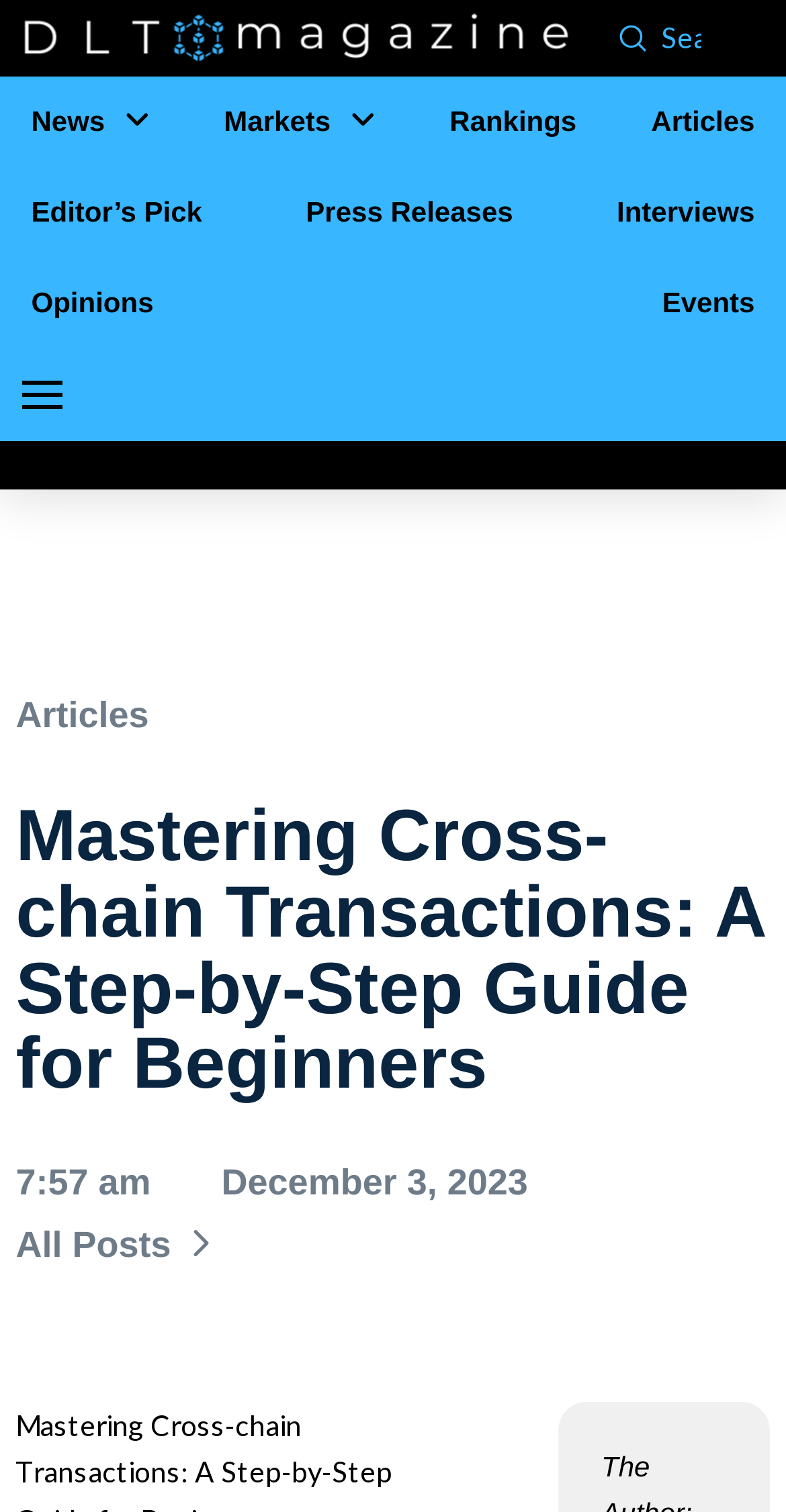Pinpoint the bounding box coordinates of the area that should be clicked to complete the following instruction: "Search for something". The coordinates must be given as four float numbers between 0 and 1, i.e., [left, top, right, bottom].

[0.841, 0.013, 0.903, 0.037]